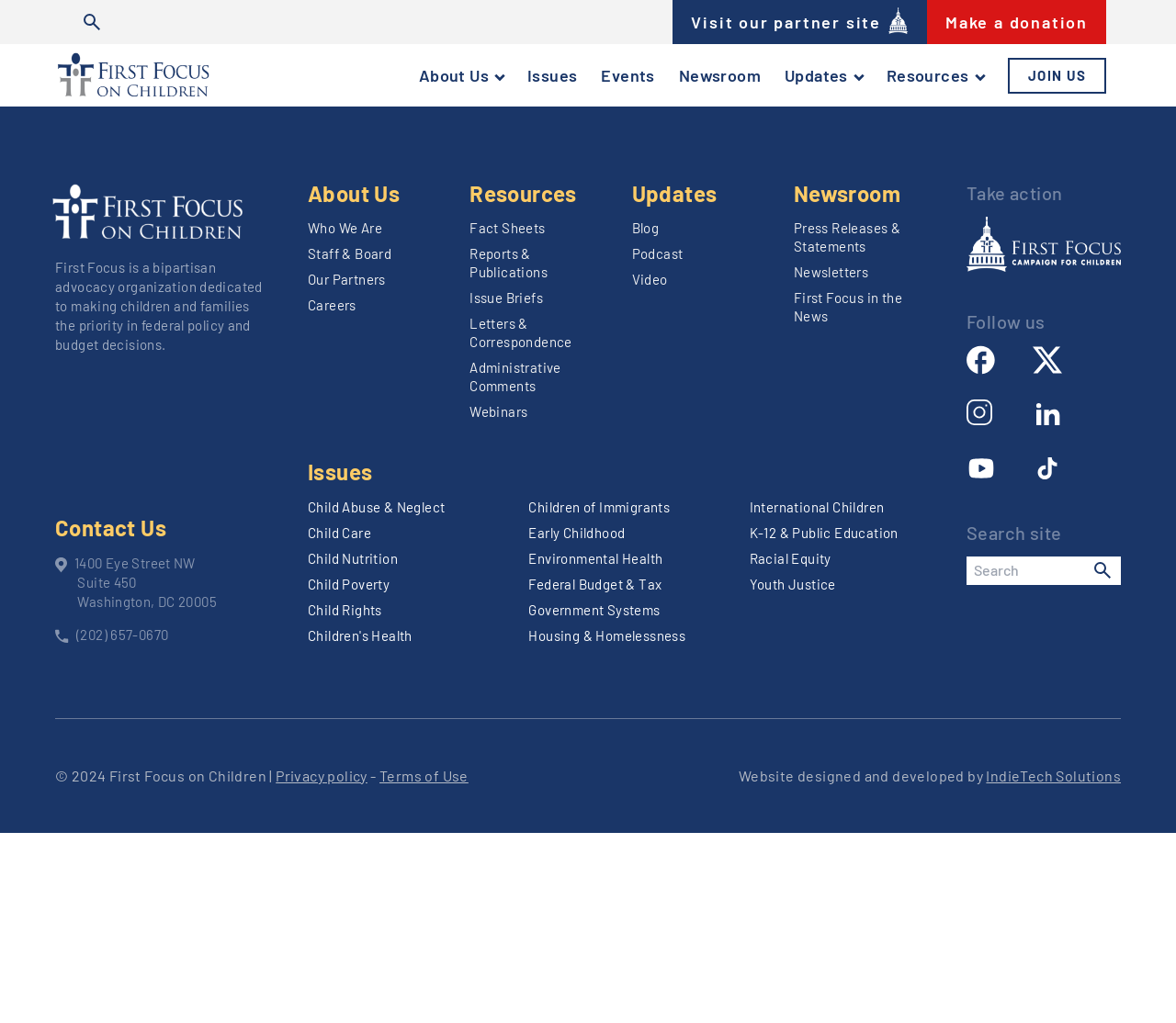Find the bounding box coordinates for the element described here: "Updates".

[0.667, 0.064, 0.734, 0.083]